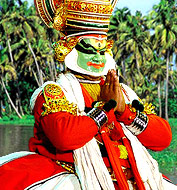What is the performer's gesture?
Answer with a single word or phrase by referring to the visual content.

Hands held together